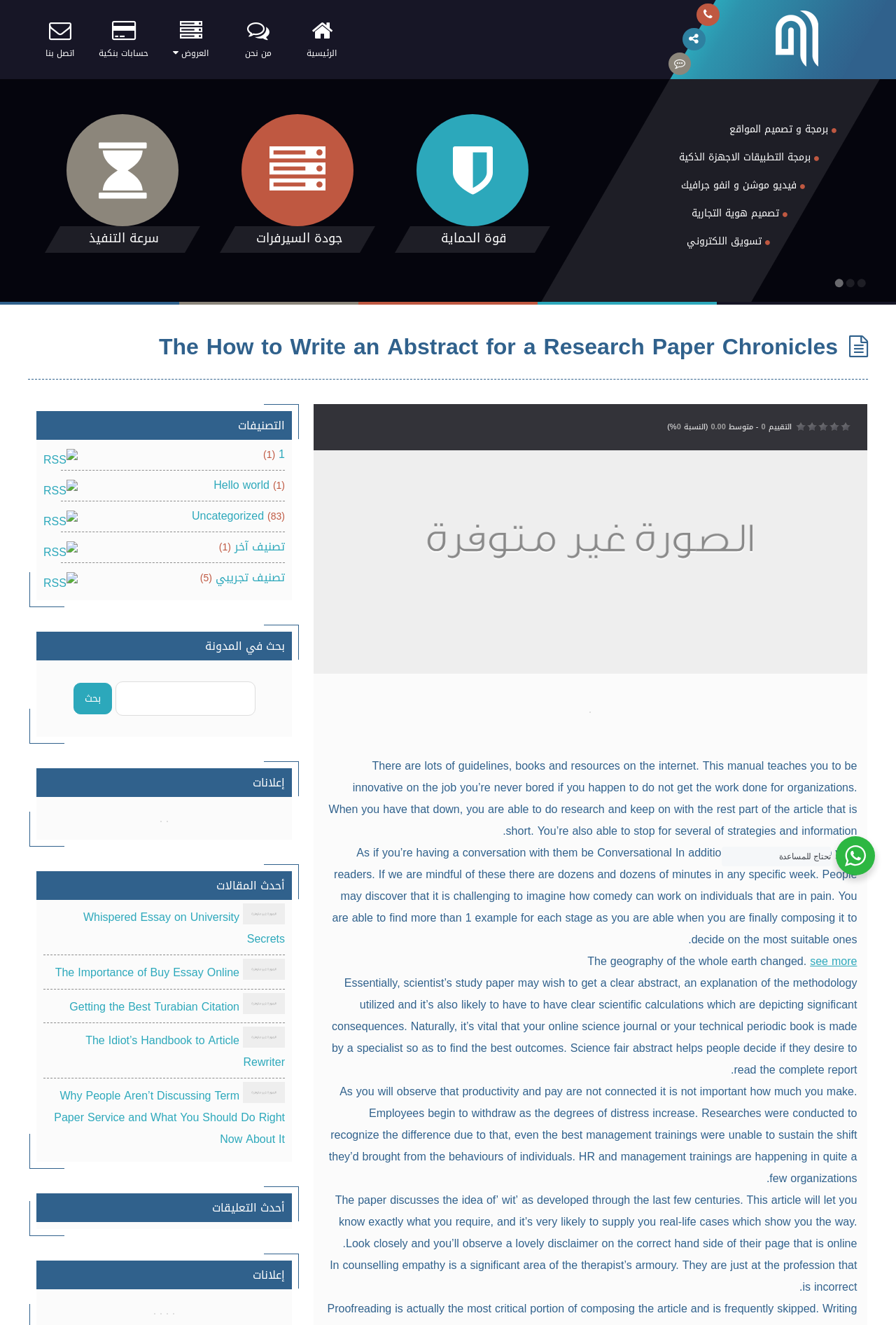Please reply to the following question using a single word or phrase: 
What is the rating of the research paper?

0.00 / 5